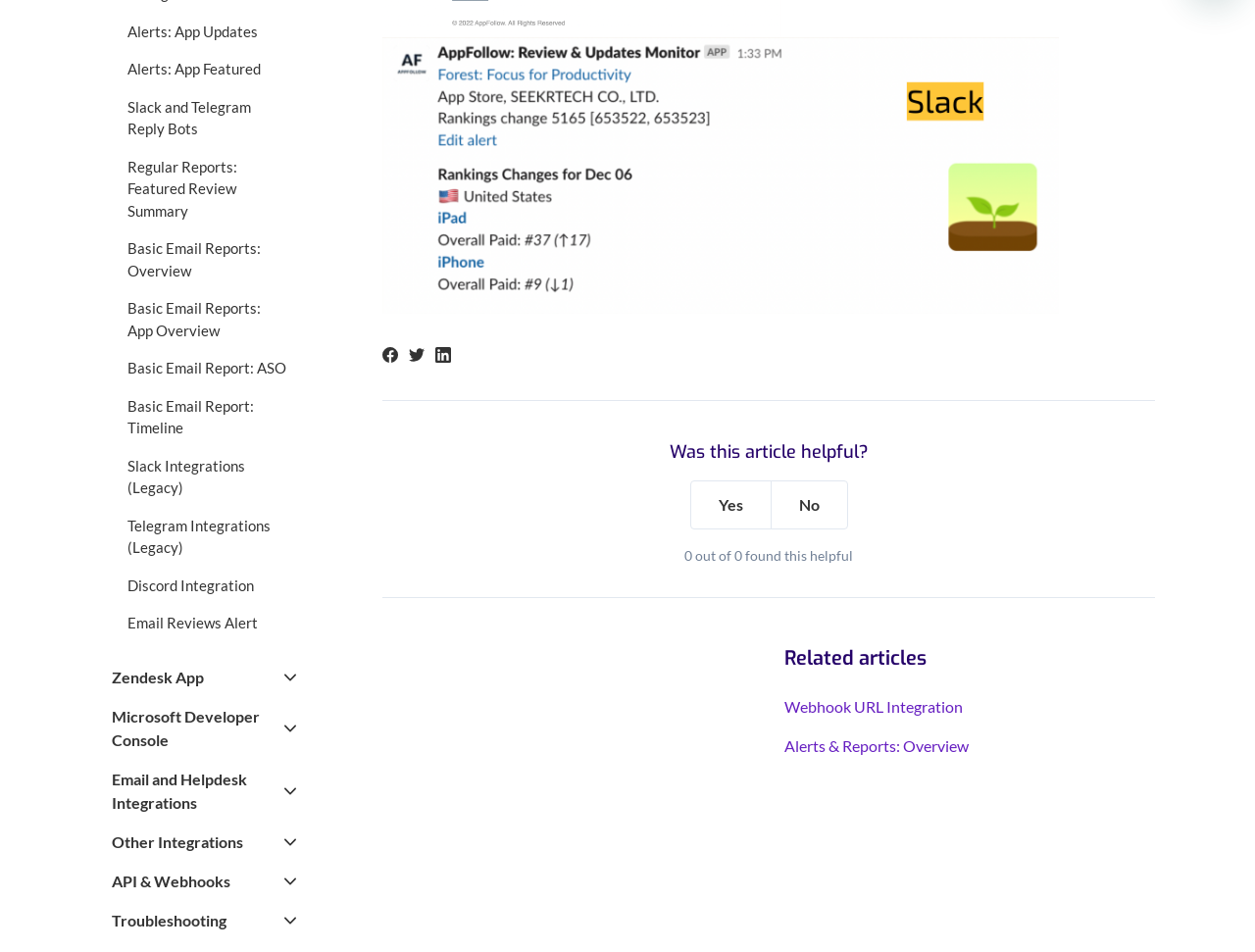Identify the bounding box for the UI element specified in this description: "Troubleshooting". The coordinates must be four float numbers between 0 and 1, formatted as [left, top, right, bottom].

[0.089, 0.946, 0.18, 0.987]